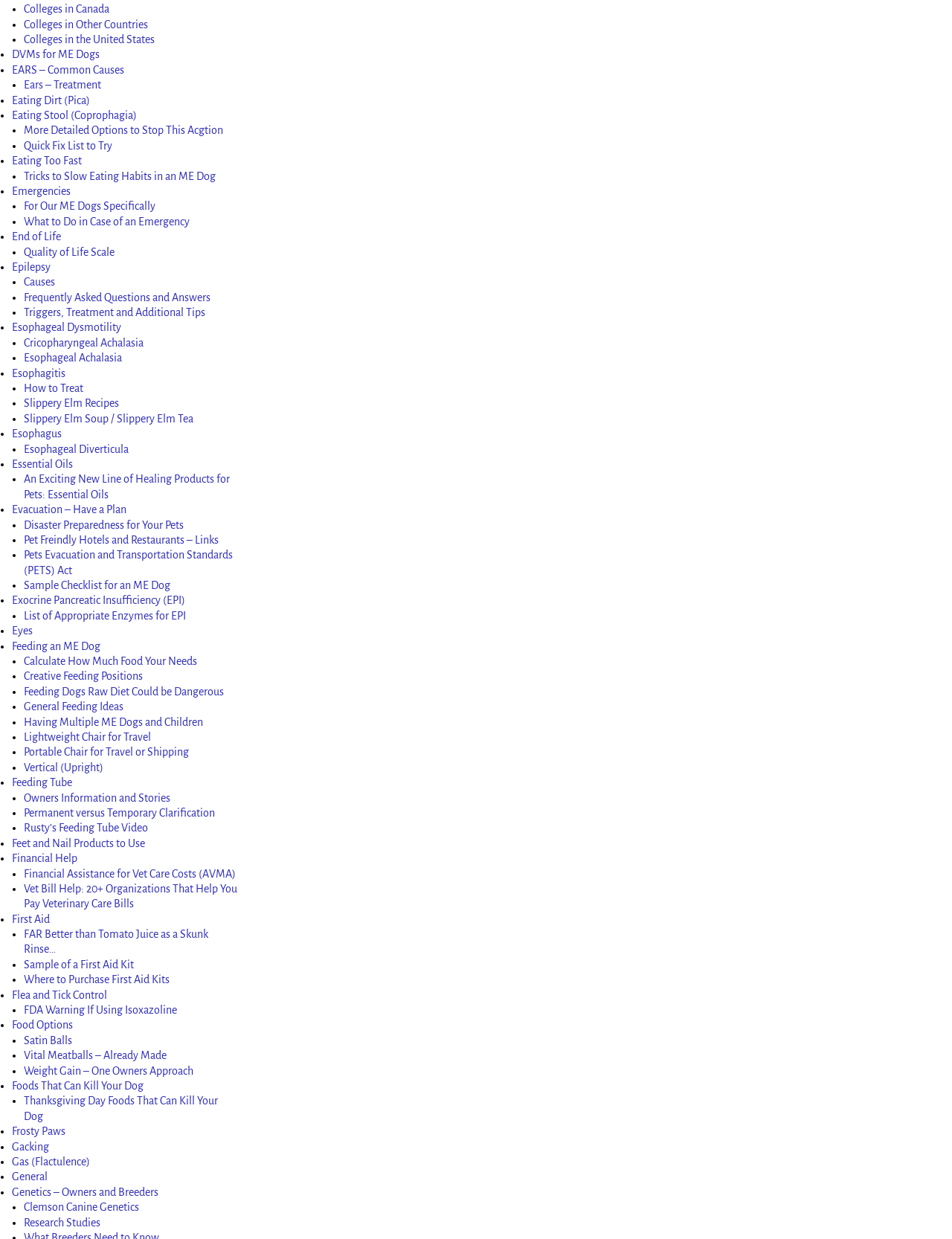Provide the bounding box coordinates of the area you need to click to execute the following instruction: "Learn about Eating Dirt (Pica)".

[0.012, 0.076, 0.095, 0.086]